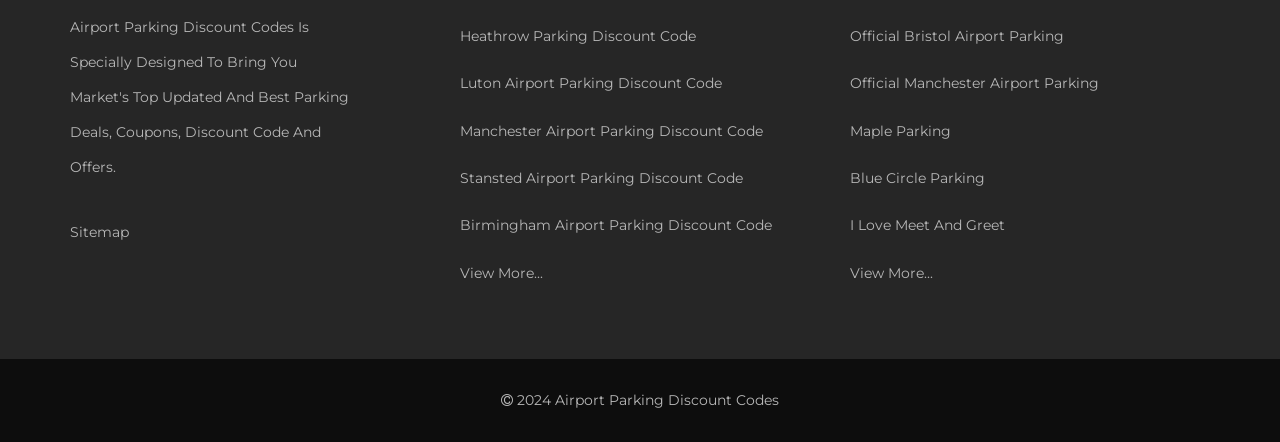Indicate the bounding box coordinates of the element that needs to be clicked to satisfy the following instruction: "Explore Official Bristol Airport Parking". The coordinates should be four float numbers between 0 and 1, i.e., [left, top, right, bottom].

[0.664, 0.061, 0.831, 0.102]